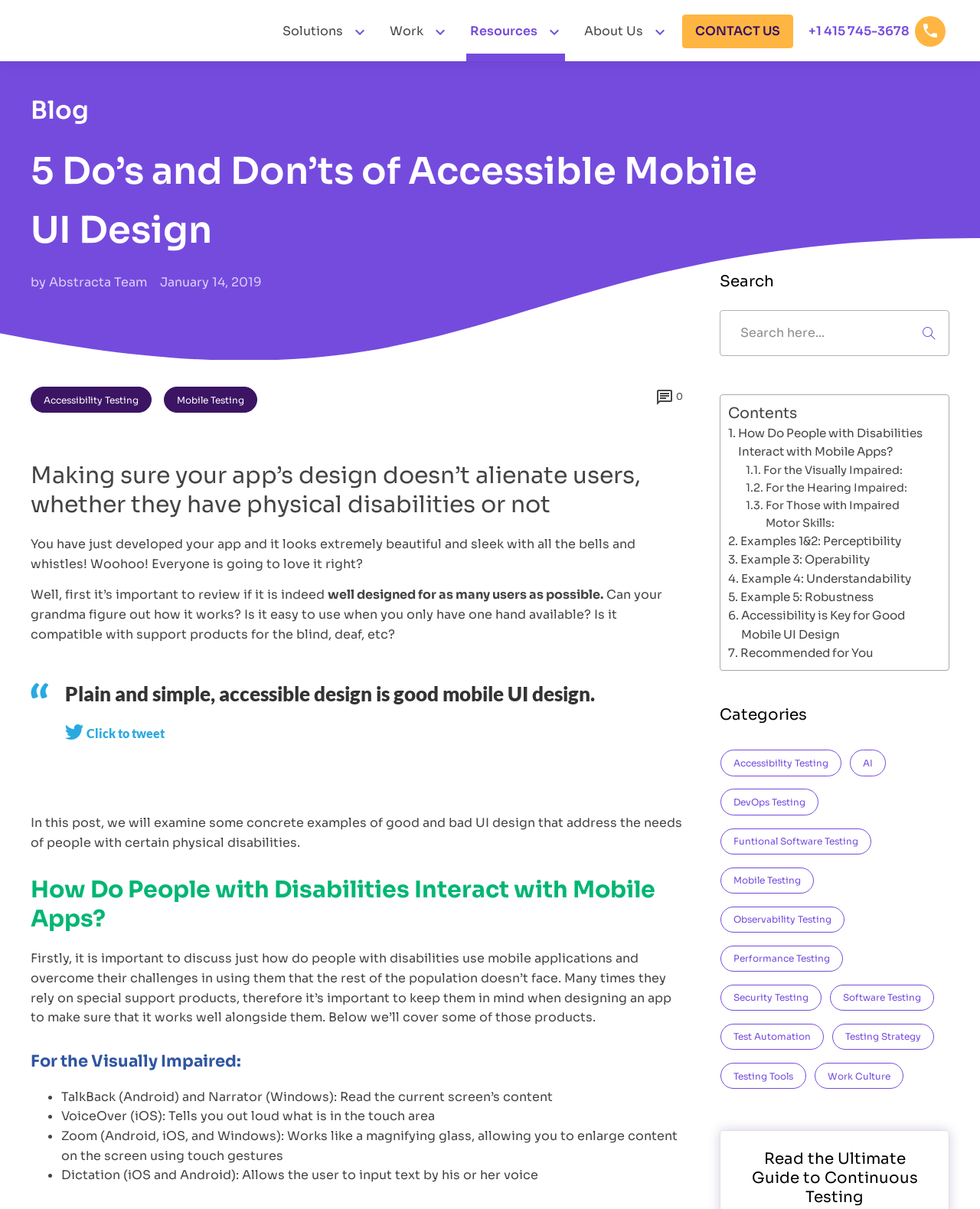Identify the bounding box of the HTML element described as: "Testing Strategy".

[0.849, 0.847, 0.953, 0.868]